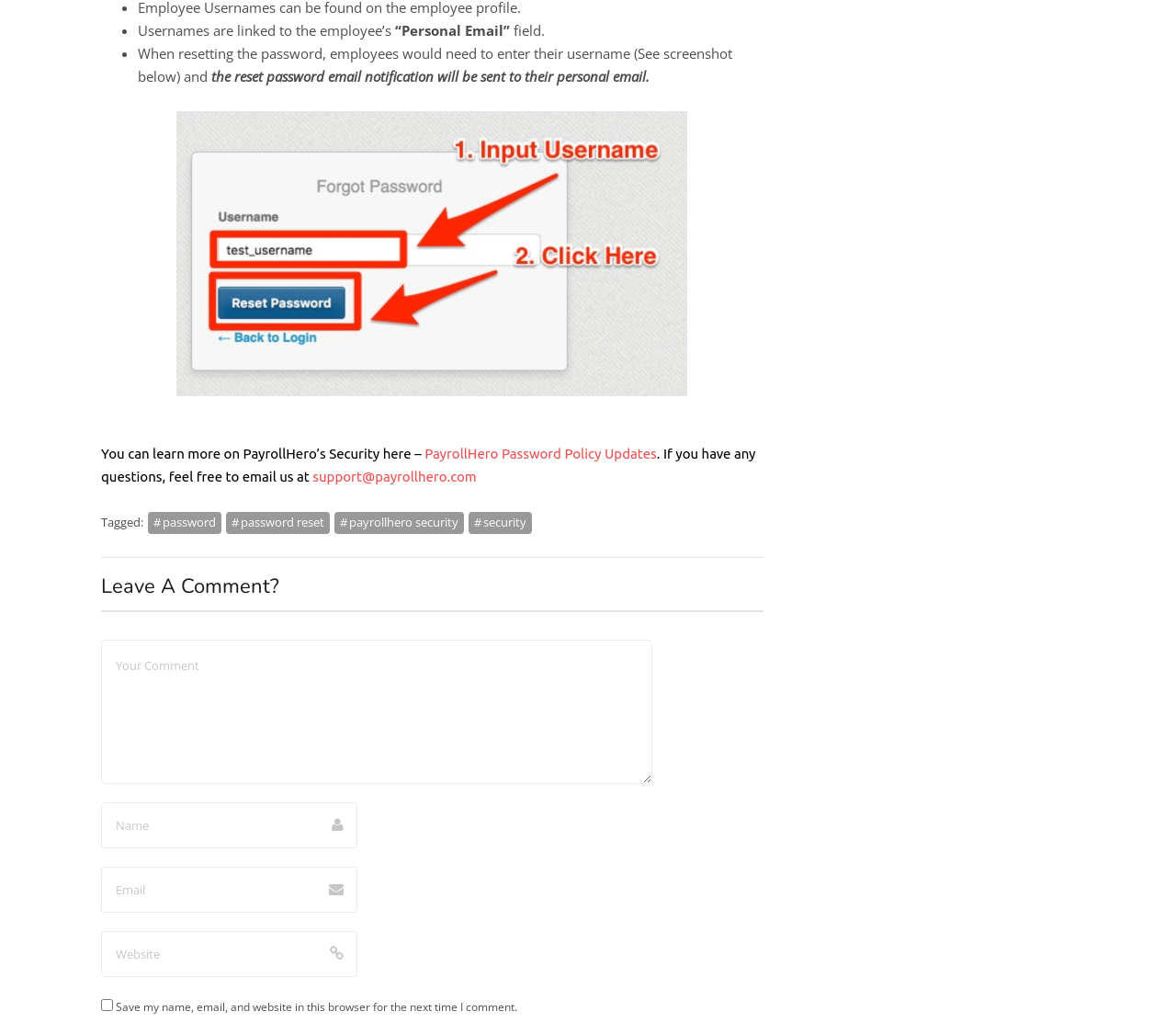Locate the bounding box coordinates of the element you need to click to accomplish the task described by this instruction: "Enter your comment".

[0.086, 0.619, 0.555, 0.758]